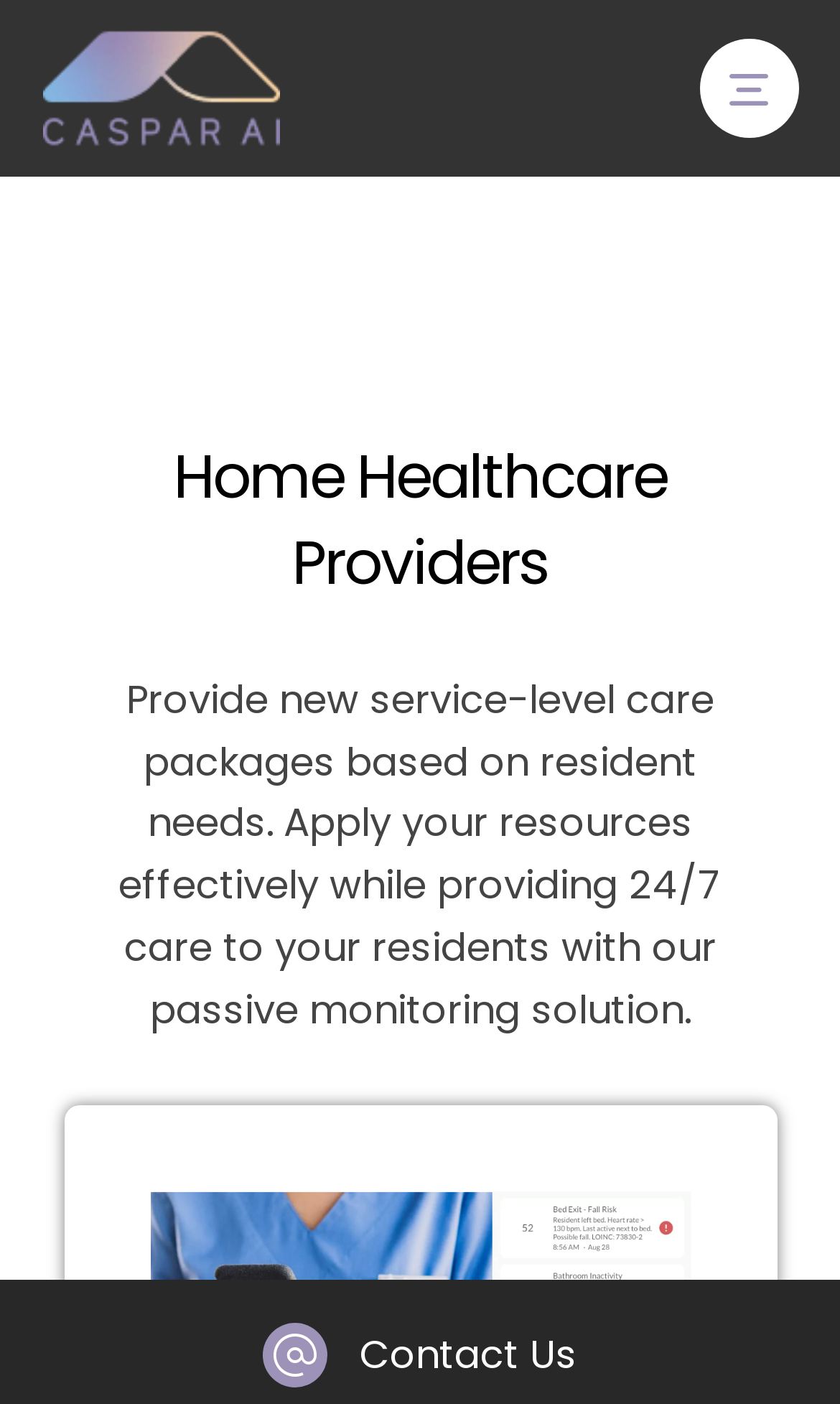Given the description of a UI element: "alt="Caspar AI"", identify the bounding box coordinates of the matching element in the webpage screenshot.

[0.05, 0.015, 0.332, 0.111]